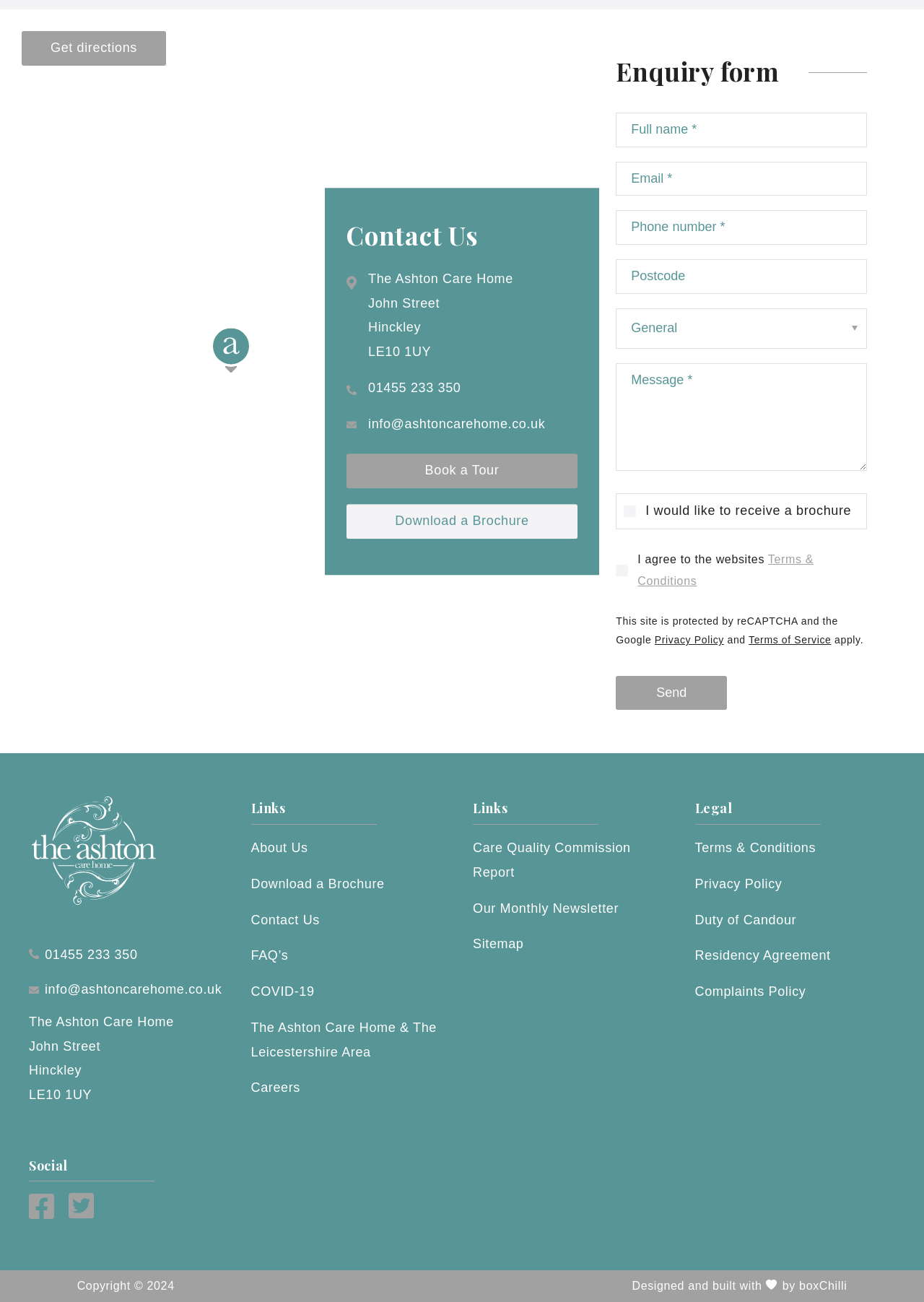Given the element description "FAQ’s" in the screenshot, predict the bounding box coordinates of that UI element.

[0.271, 0.725, 0.312, 0.744]